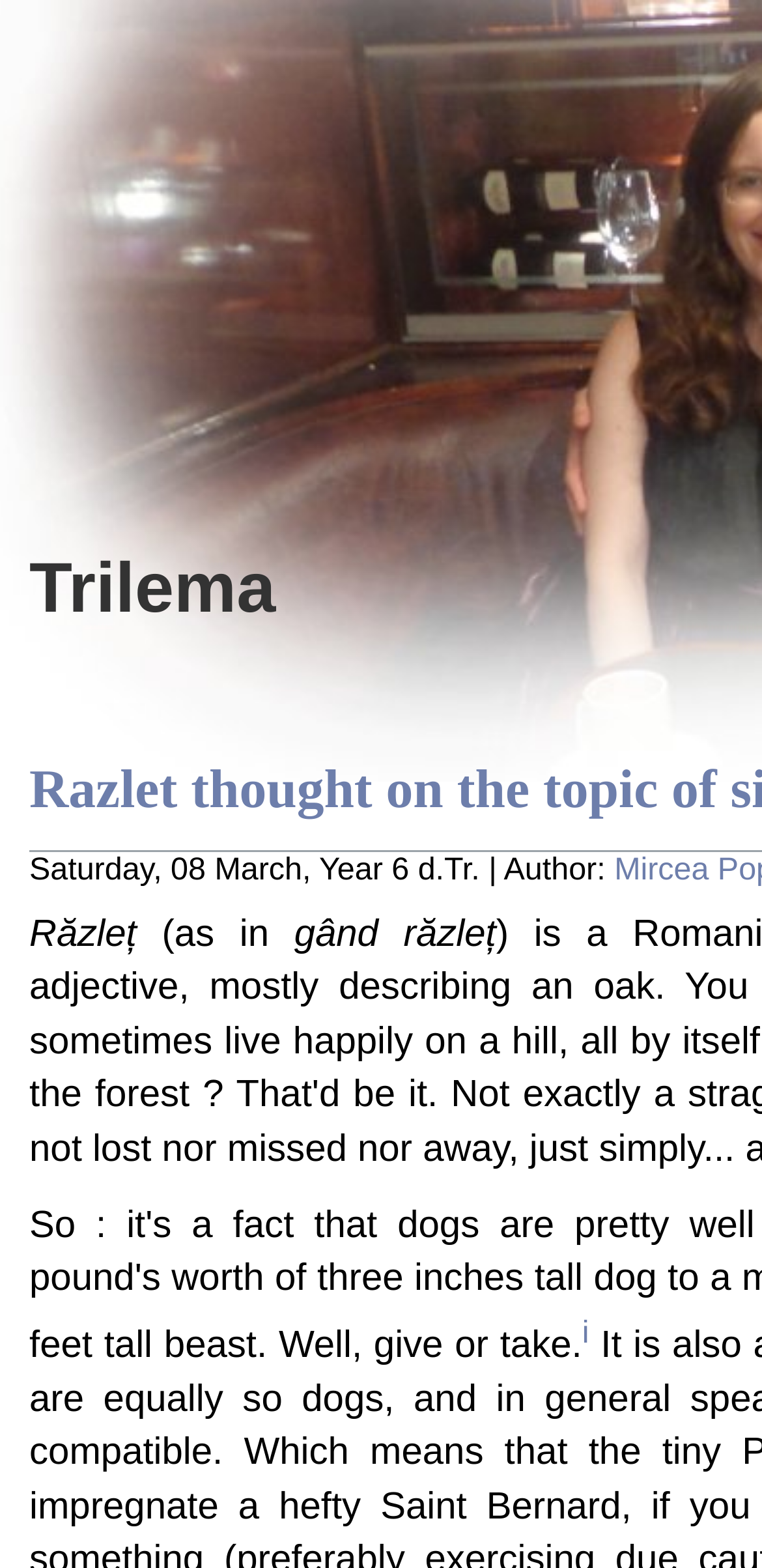Utilize the details in the image to thoroughly answer the following question: What is the superscript symbol in the webpage?

The superscript symbol in the webpage can be found in the superscript element with the link 'i' which is located near the top of the webpage, indicating a superscript symbol.